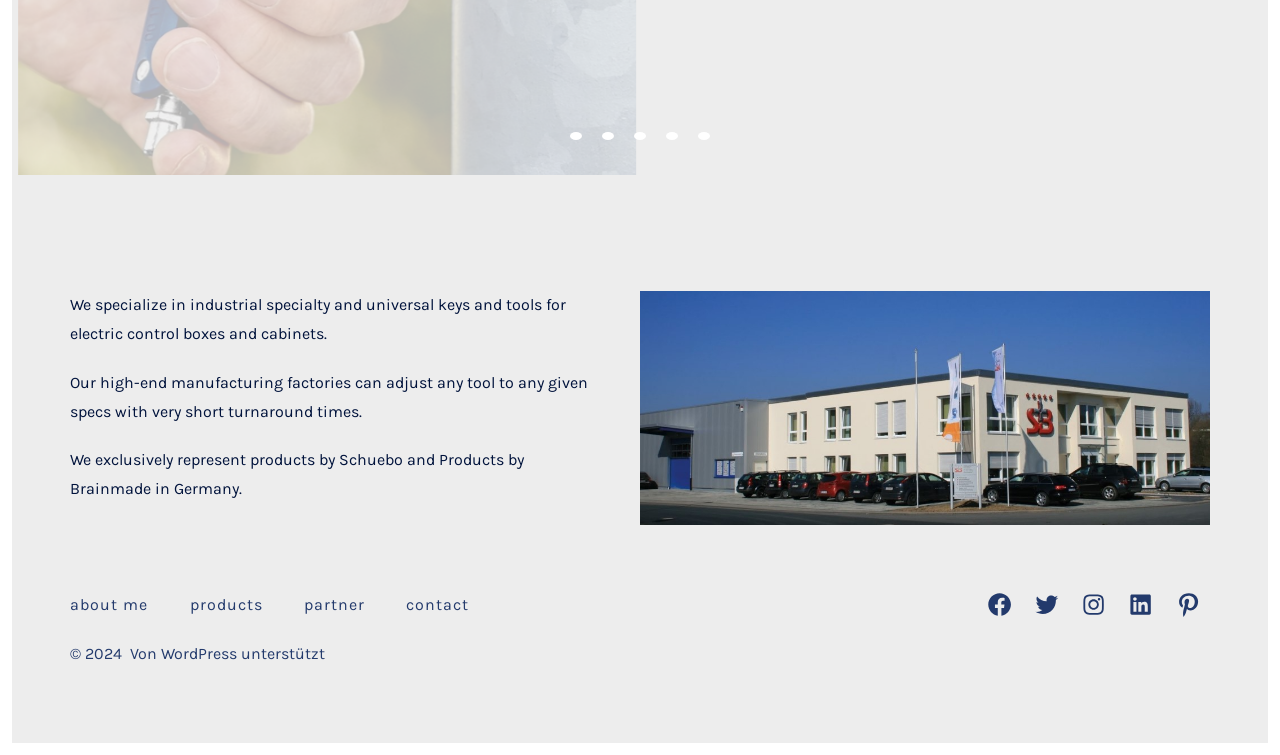Mark the bounding box of the element that matches the following description: "Products".

[0.133, 0.775, 0.22, 0.828]